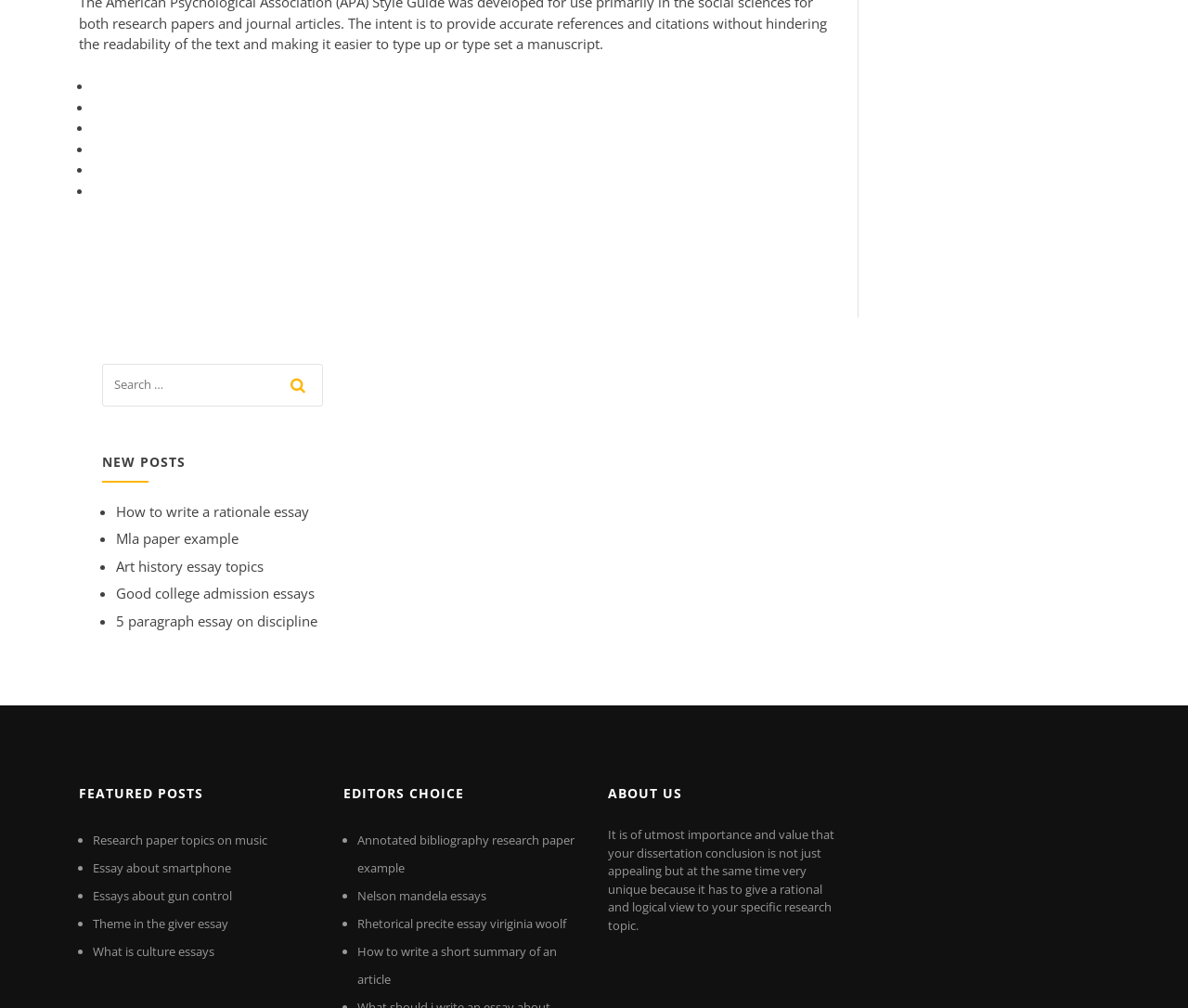What is the common theme among the links in the 'FEATURED POSTS' section?
Examine the image and provide an in-depth answer to the question.

The 'FEATURED POSTS' section contains a list of links to various essay-related topics, such as 'Research paper topics on music', 'Essay about smartphone', and 'Essays about gun control'. This suggests that the section features a curated selection of essay-related content.